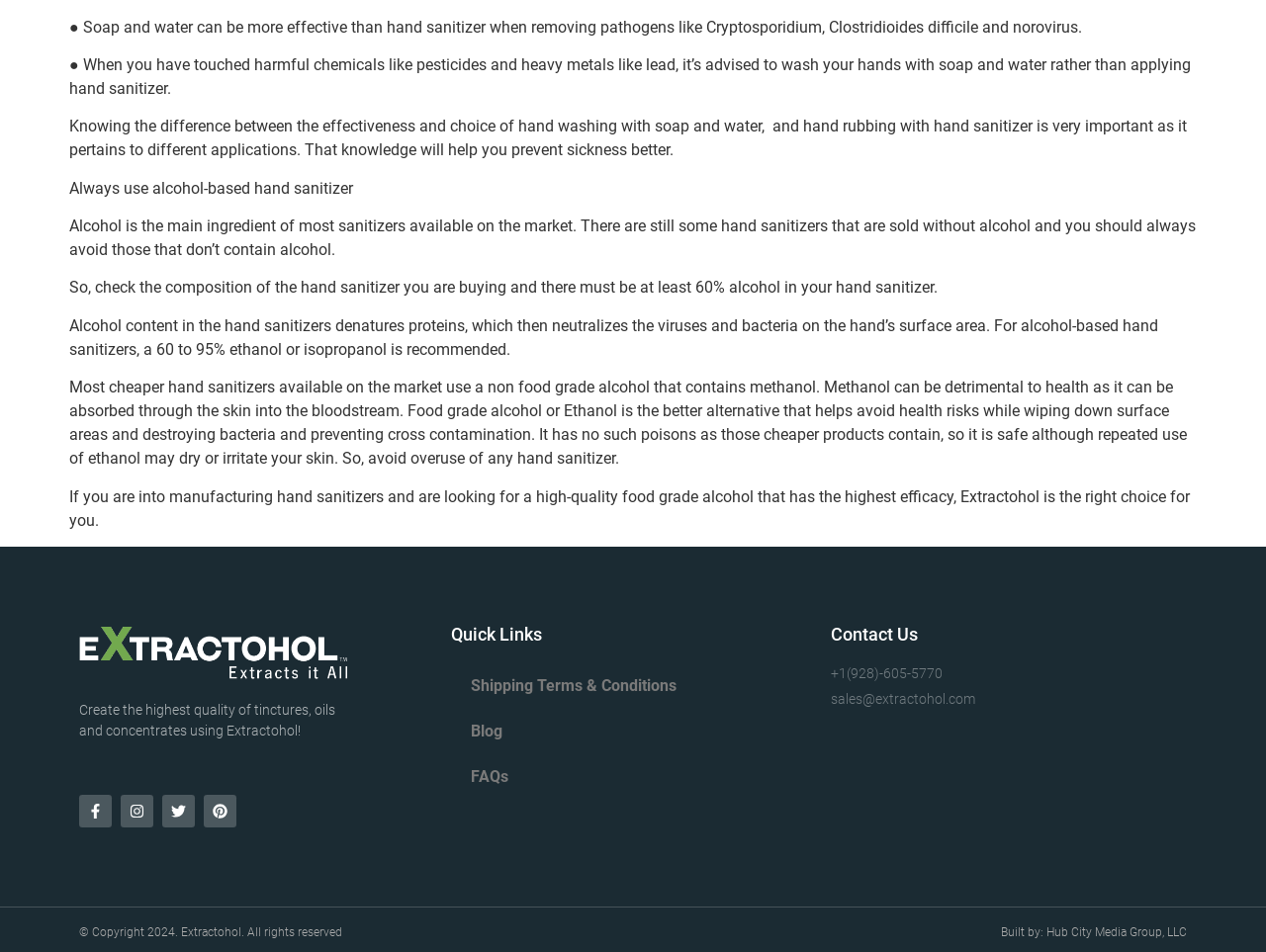Please determine the bounding box coordinates for the UI element described as: "FAQs".

[0.356, 0.792, 0.641, 0.84]